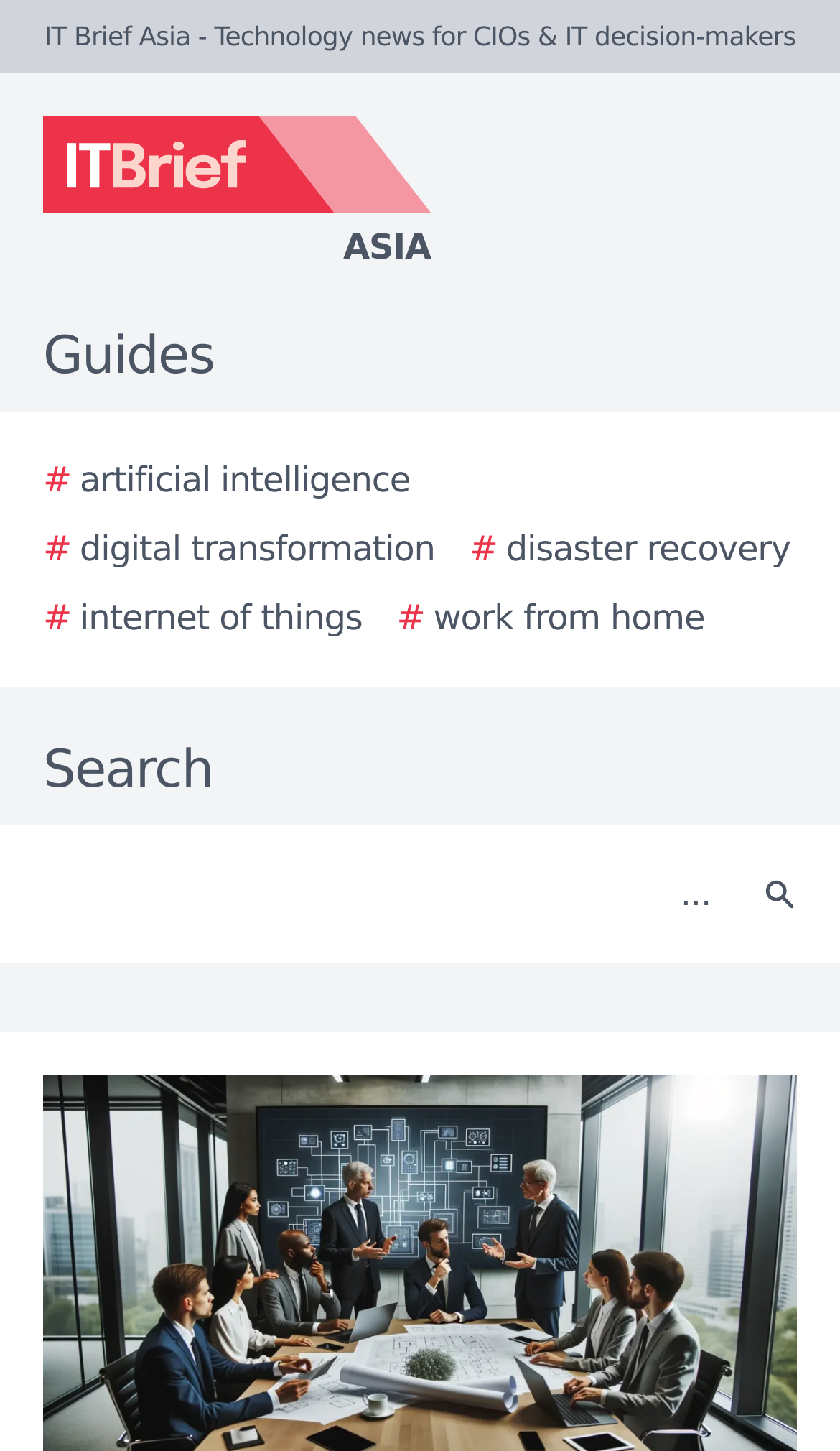How many links are there in the guides section?
Answer the question with a detailed explanation, including all necessary information.

I counted the number of link elements in the guides section, which are '# artificial intelligence', '# digital transformation', '# disaster recovery', '# internet of things', and '# work from home', and found that there are 5 links in total.